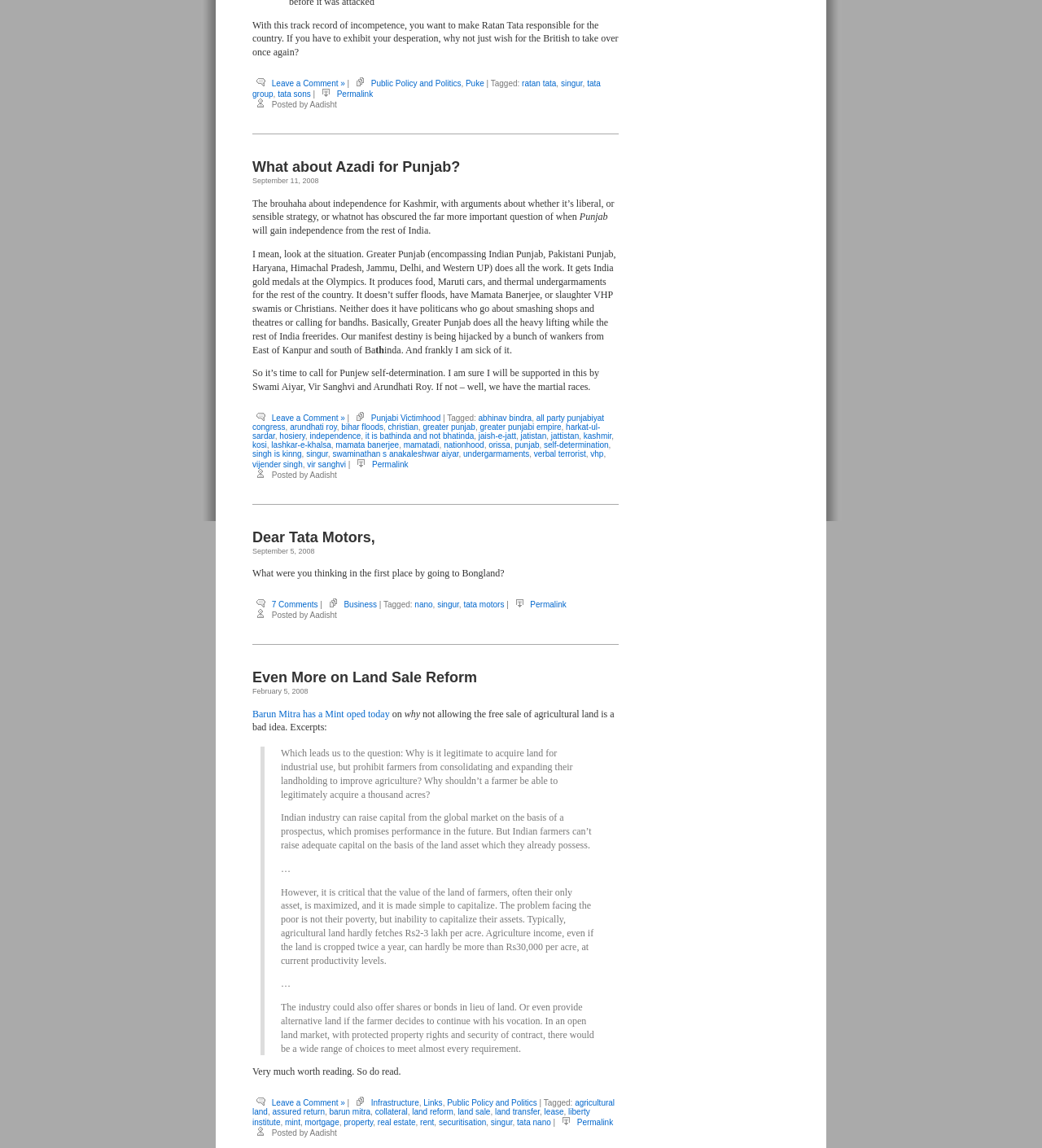Bounding box coordinates should be provided in the format (top-left x, top-left y, bottom-right x, bottom-right y) with all values between 0 and 1. Identify the bounding box for this UI element: Leave a Comment »

[0.261, 0.36, 0.331, 0.368]